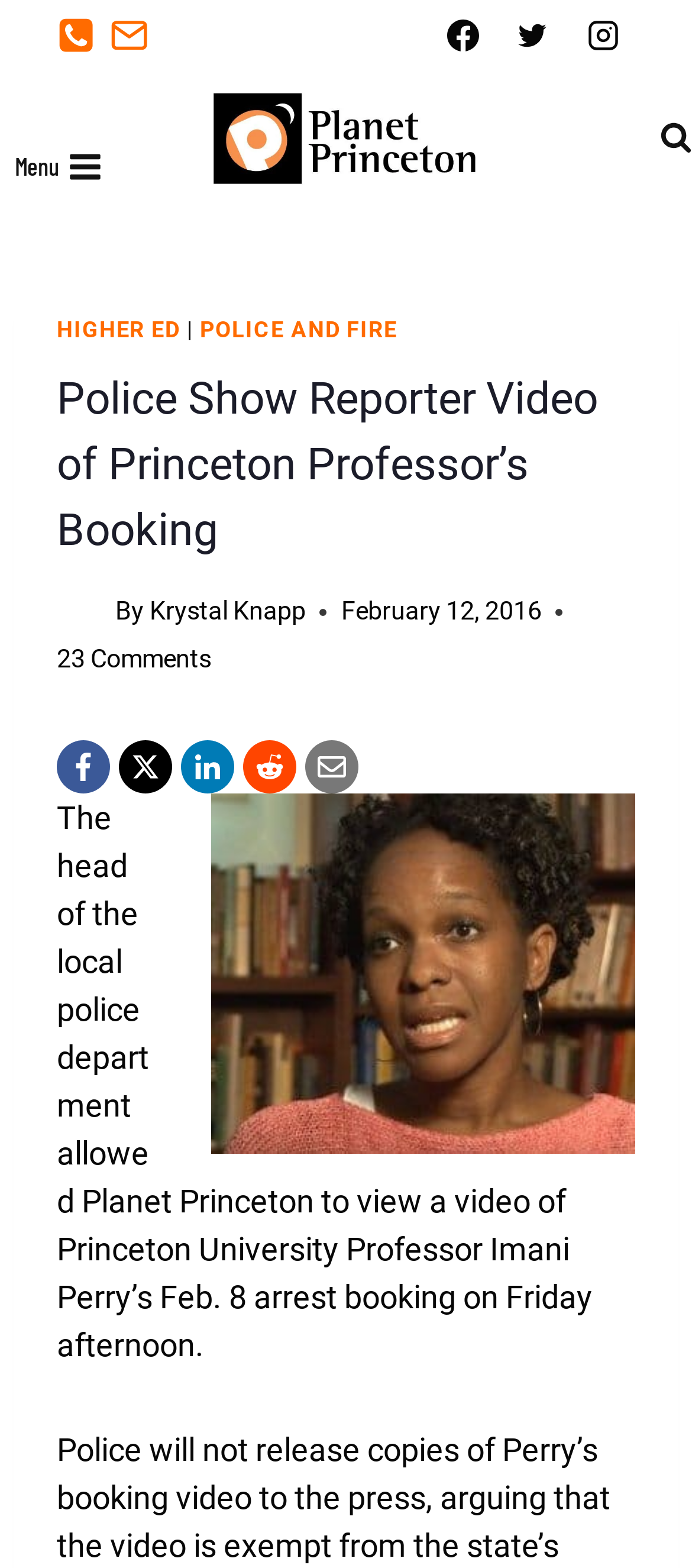Who is the author of the article?
Please answer the question with a detailed response using the information from the screenshot.

The answer can be found in the link element that mentions the author's name, which is 'Krystal Knapp', located below the main heading of the article.